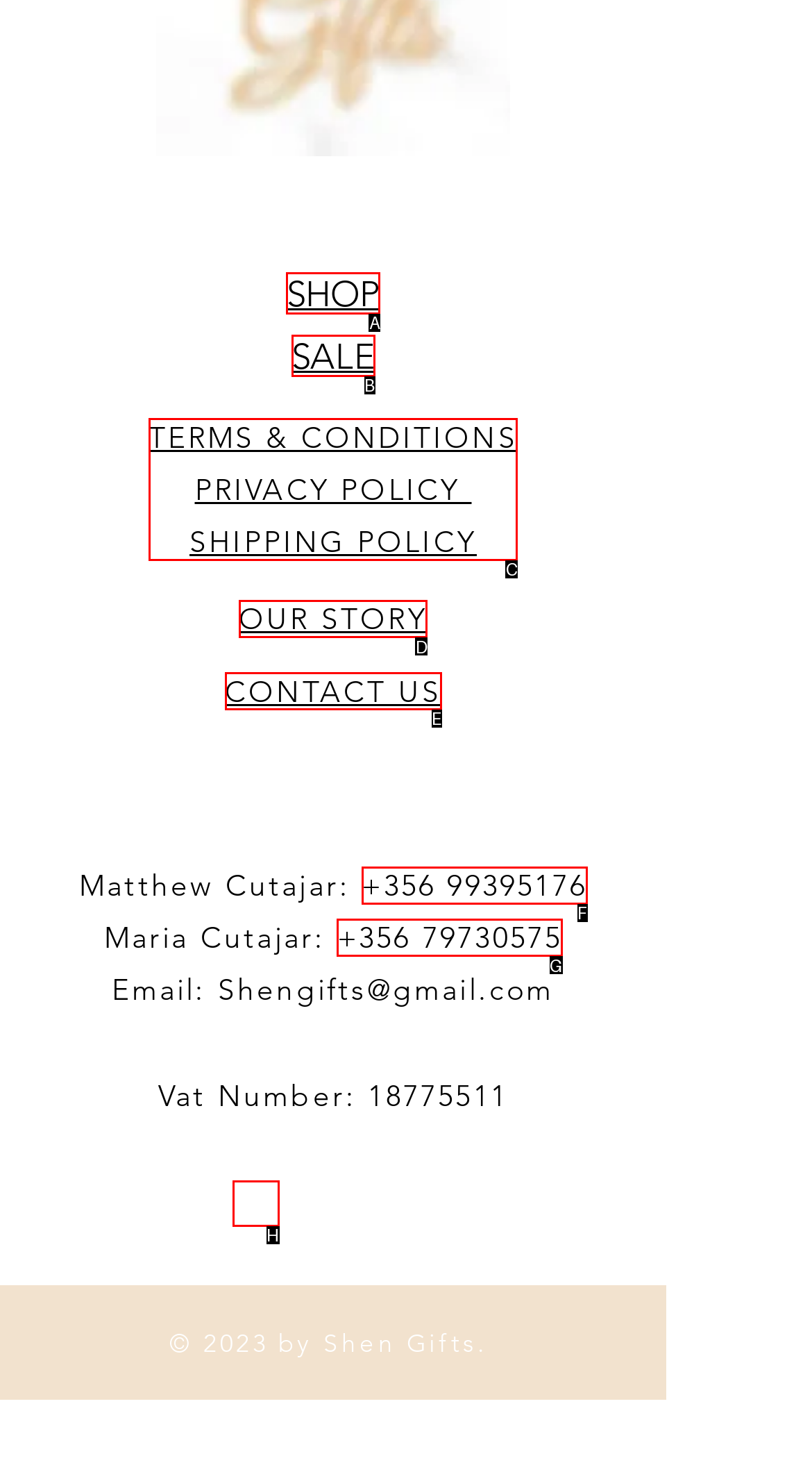Pick the HTML element that should be clicked to execute the task: Visit Shen Gifts' Facebook page
Respond with the letter corresponding to the correct choice.

H